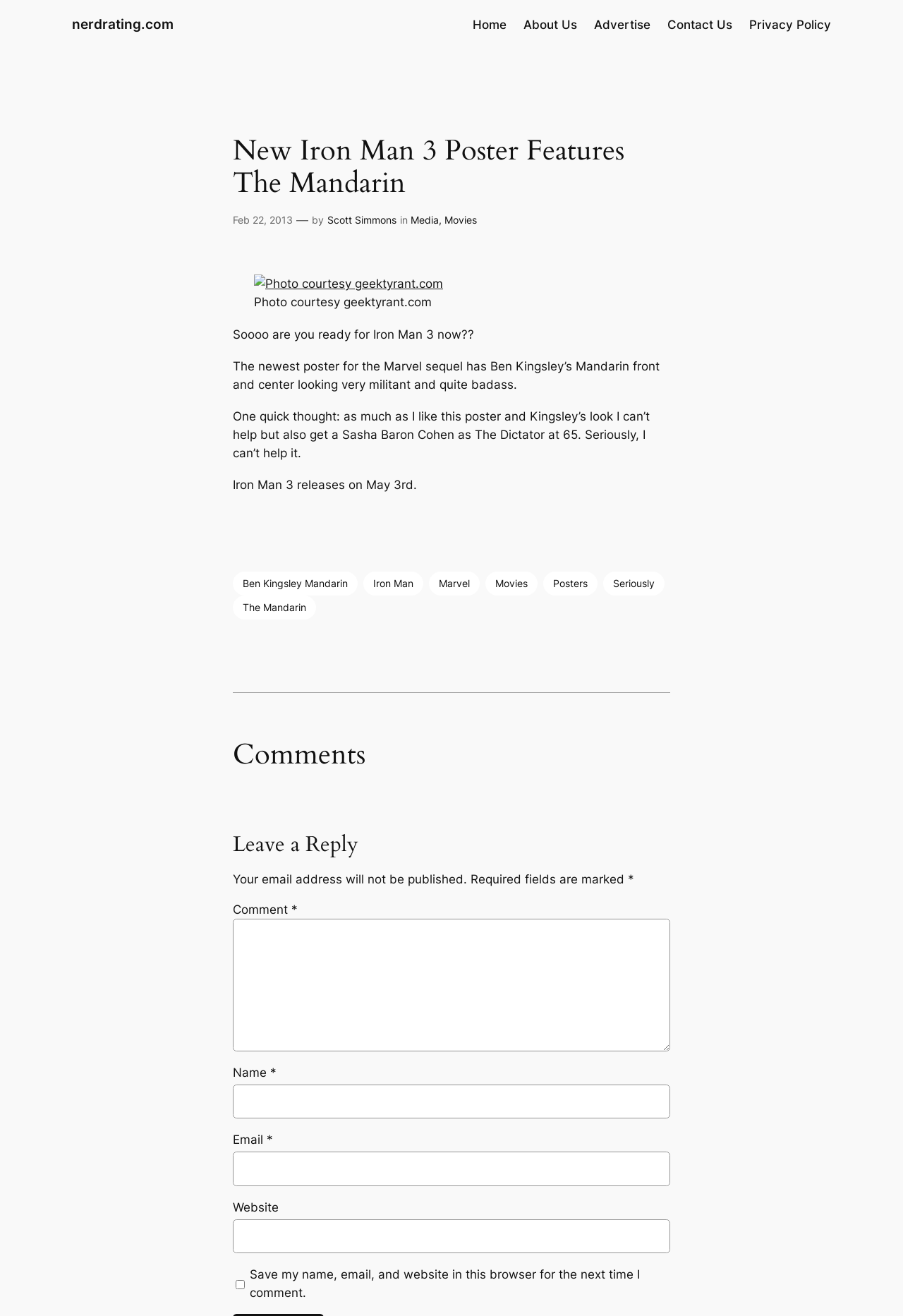What is the release date of Iron Man 3?
Look at the webpage screenshot and answer the question with a detailed explanation.

I found the answer by reading the text that mentions the release date of the movie, which is 'May 3rd'.